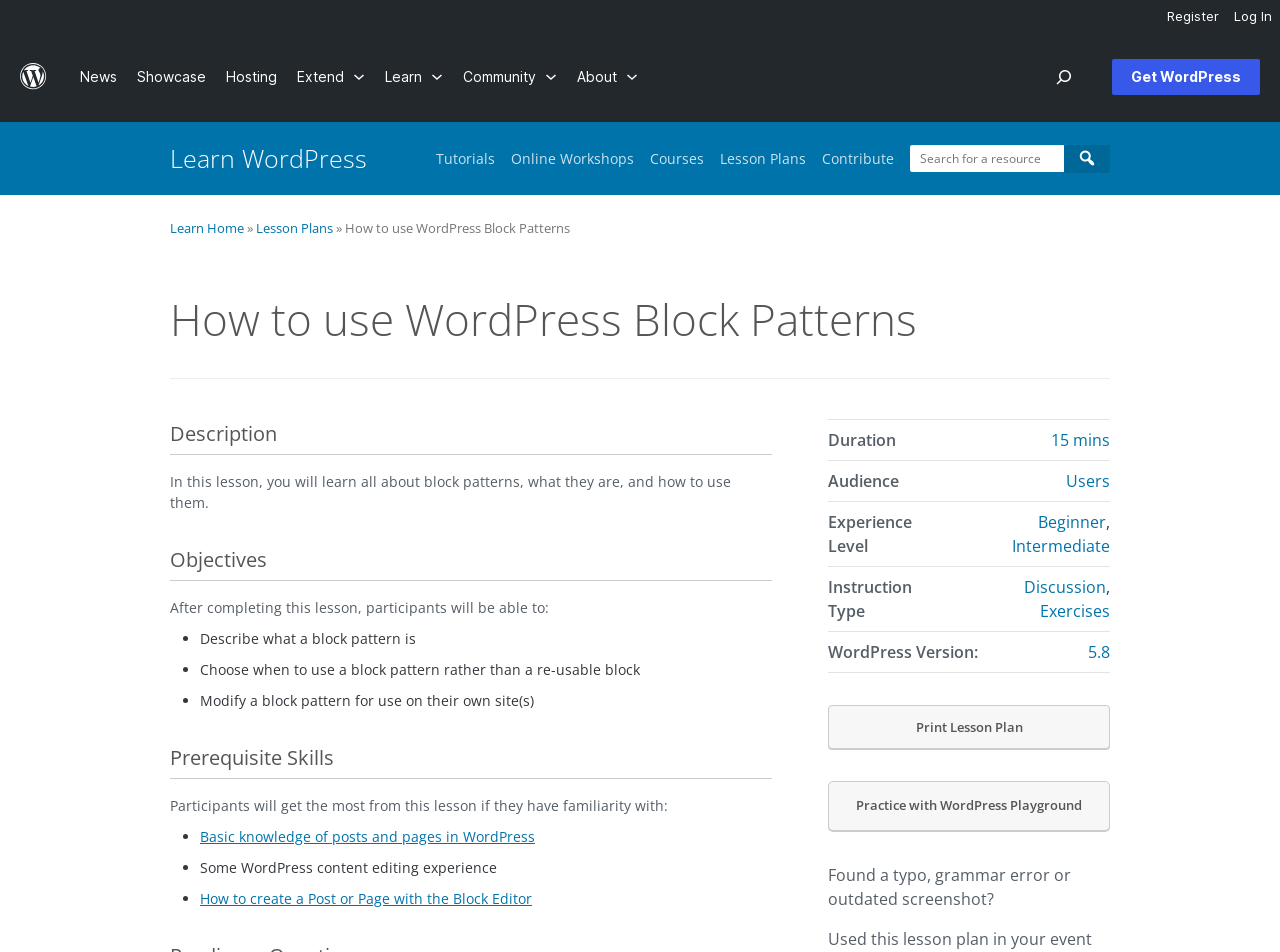What is the instruction type of this lesson?
Please give a detailed and elaborate answer to the question.

The instruction type of this lesson is Discussion and Exercises, as indicated by the 'Instruction Type' section in the lesson plan.